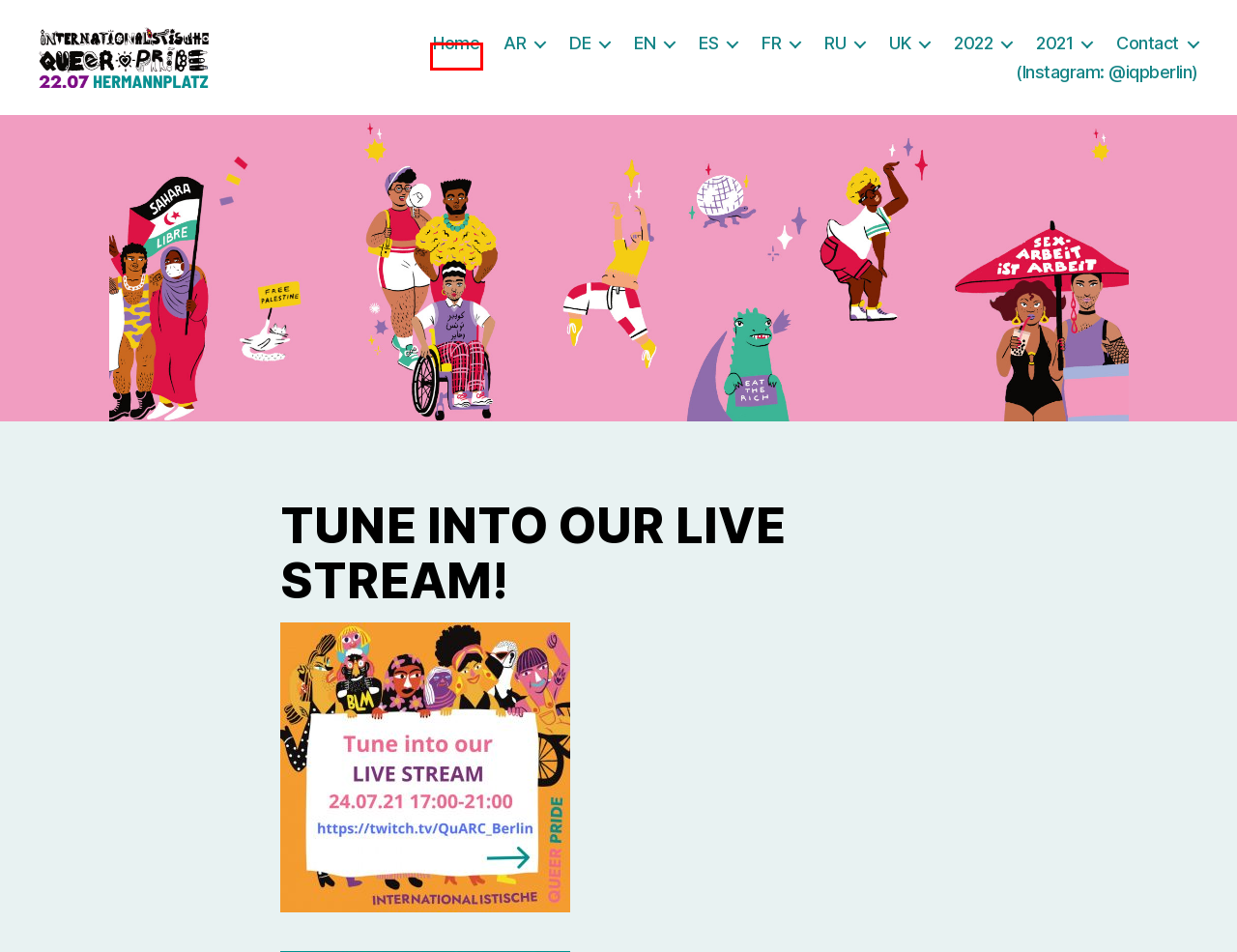Given a screenshot of a webpage with a red bounding box around an element, choose the most appropriate webpage description for the new page displayed after clicking the element within the bounding box. Here are the candidates:
A. Queer pride internationaliste 2021 – Internationalist Queer Pride Berlin
B. Looking for Volunteers – Internationalist Queer Pride Berlin
C. Contact – Internationalist Queer Pride Berlin
D. تظاهرة الفخر الكويري الاممي من اجل التحرير – Internationalist Queer Pride Berlin
E. Covid-19 guidelines – Internationalist Queer Pride Berlin
F. This is a love letter! – Internationalist Queer Pride Berlin
G. Маніфест – Internationalist Queer Pride Berlin
H. Internationalist Queer Pride Berlin

H